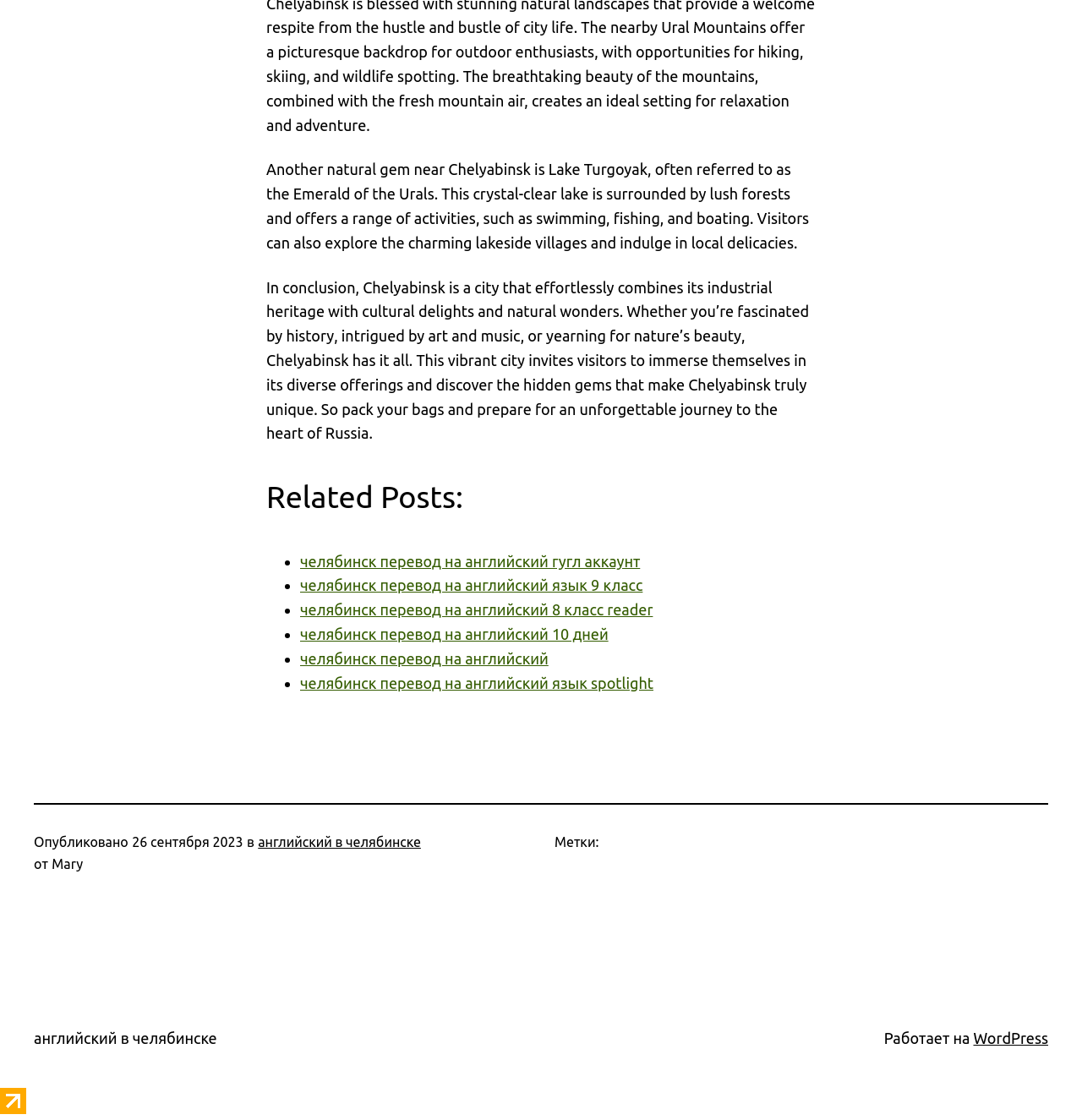What is the name of the lake mentioned in the article?
Refer to the image and respond with a one-word or short-phrase answer.

Lake Turgoyak